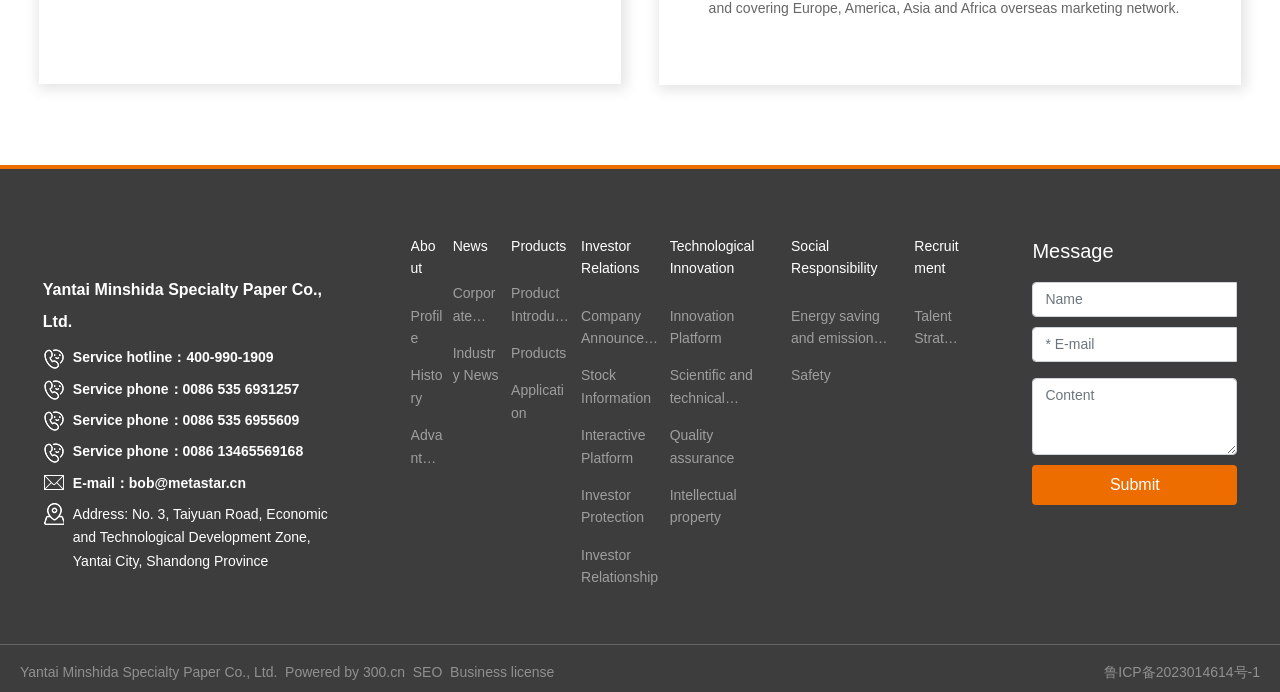What is the service hotline?
From the screenshot, provide a brief answer in one word or phrase.

400-990-1909